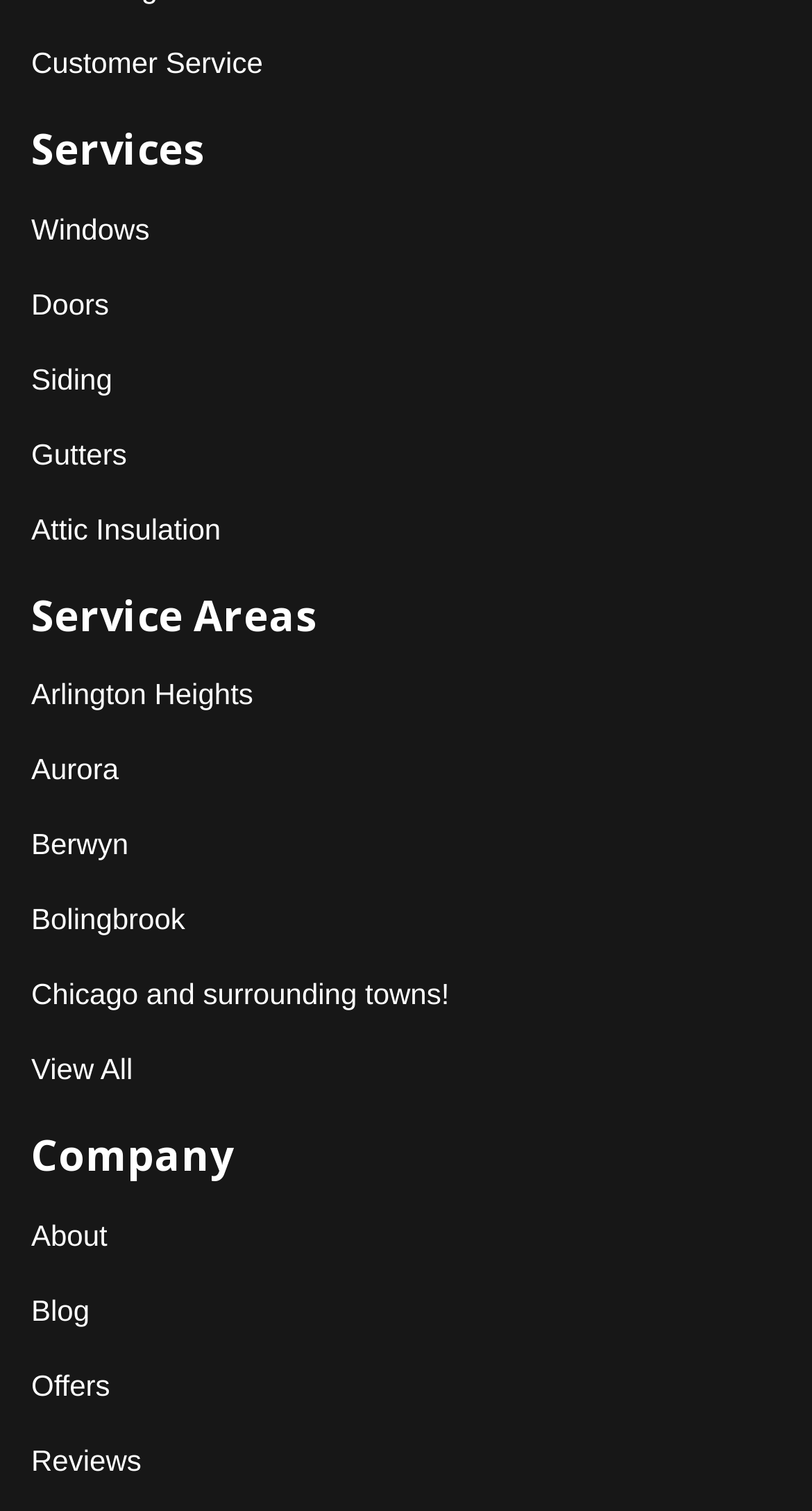Identify the bounding box coordinates for the UI element described as: "Chicago and surrounding towns!". The coordinates should be provided as four floats between 0 and 1: [left, top, right, bottom].

[0.038, 0.633, 0.553, 0.683]